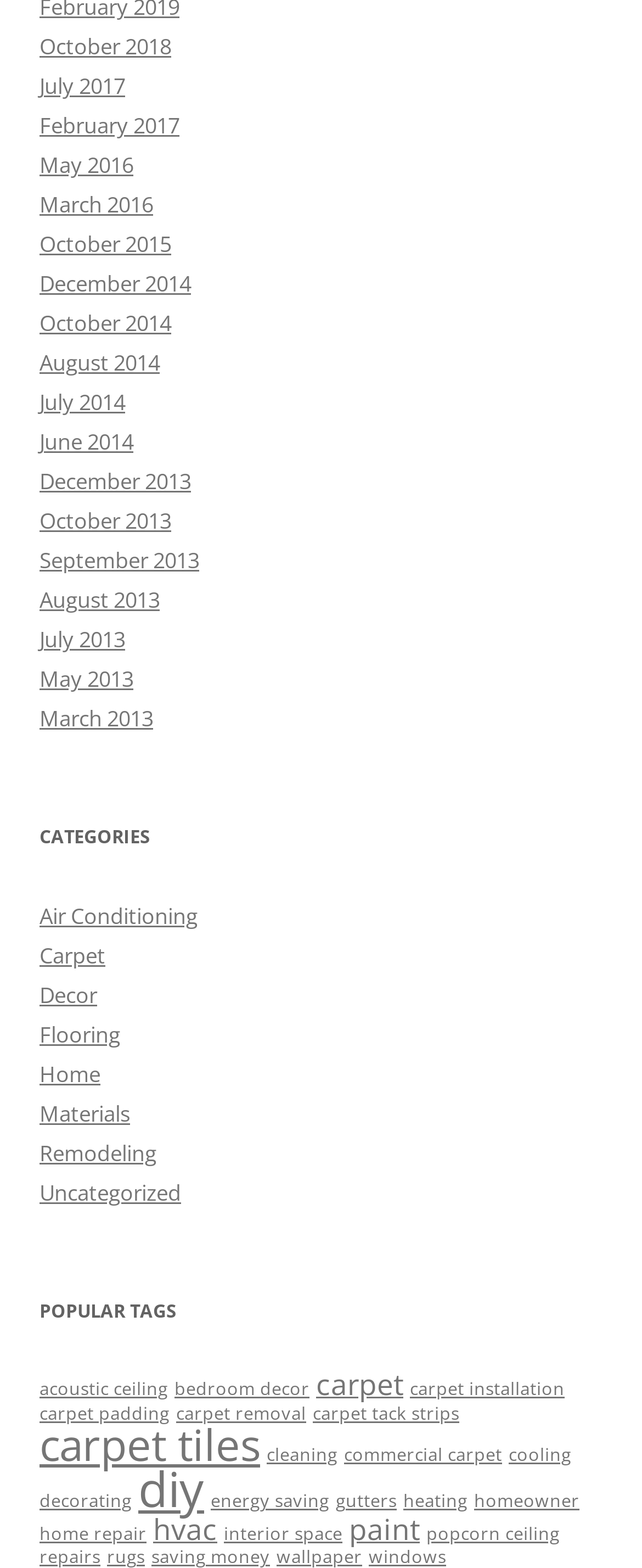How many categories are listed?
Based on the screenshot, provide your answer in one word or phrase.

11